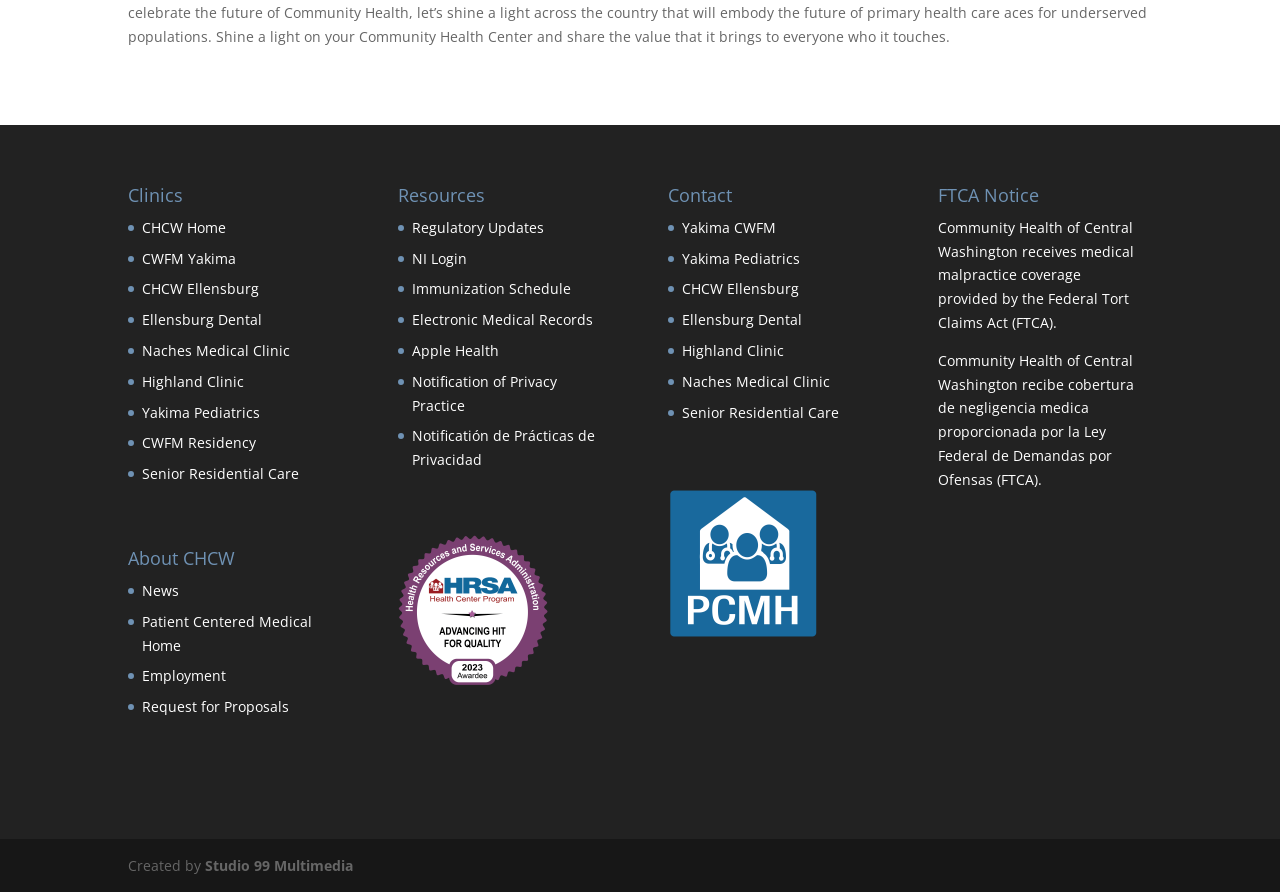Using the provided element description: "parent_node: Comment name="url" placeholder="Website"", determine the bounding box coordinates of the corresponding UI element in the screenshot.

None